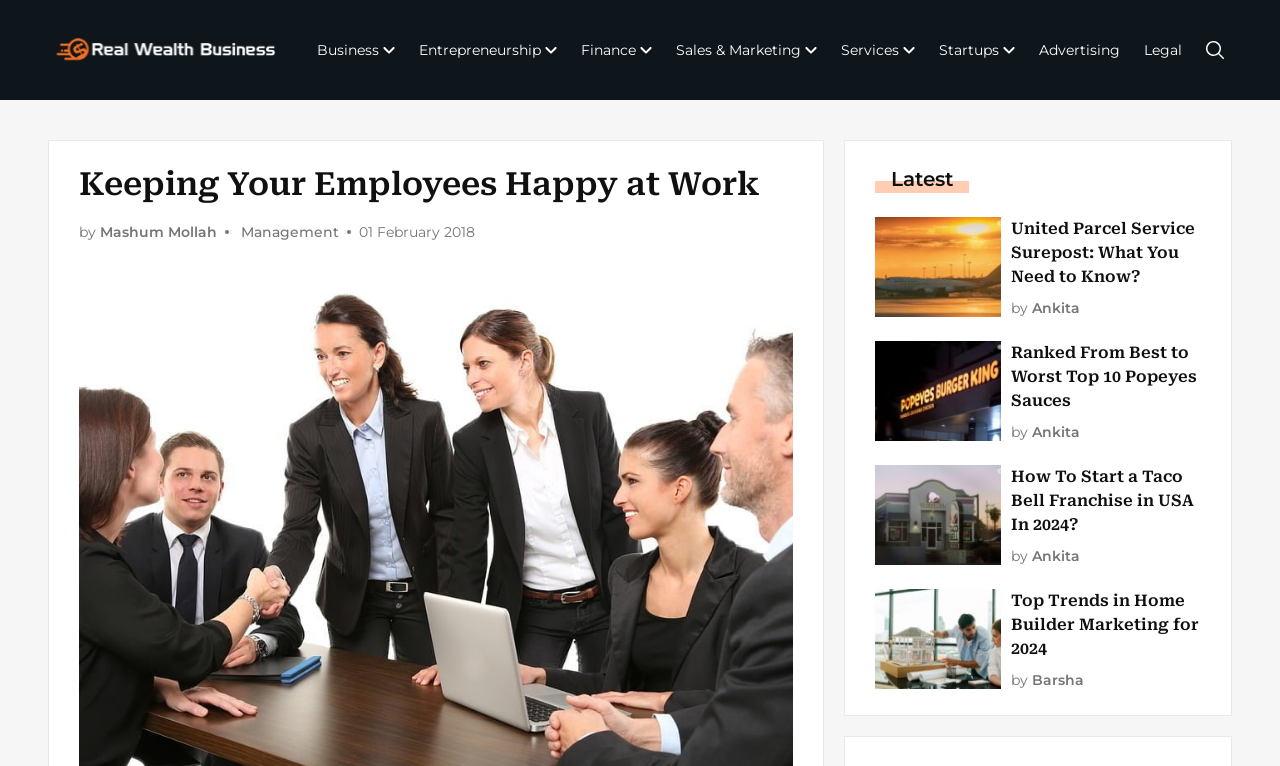What is the purpose of the button with the image of a magnifying glass?
Carefully examine the image and provide a detailed answer to the question.

The button with the image of a magnifying glass is likely a search button, allowing users to search for specific content on the webpage or website.